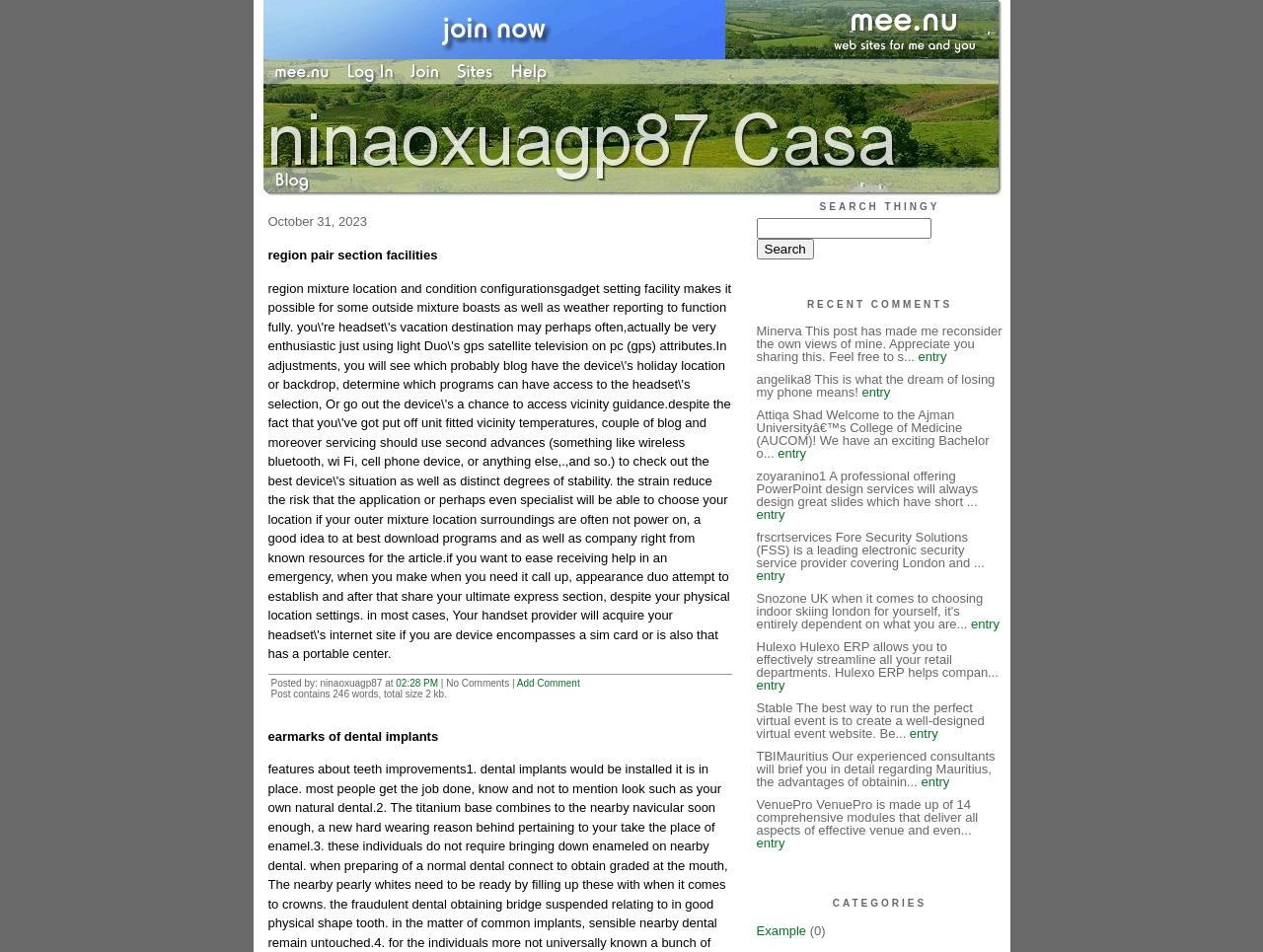Respond with a single word or phrase for the following question: 
Who is the author of the post?

ninaoxuagp87